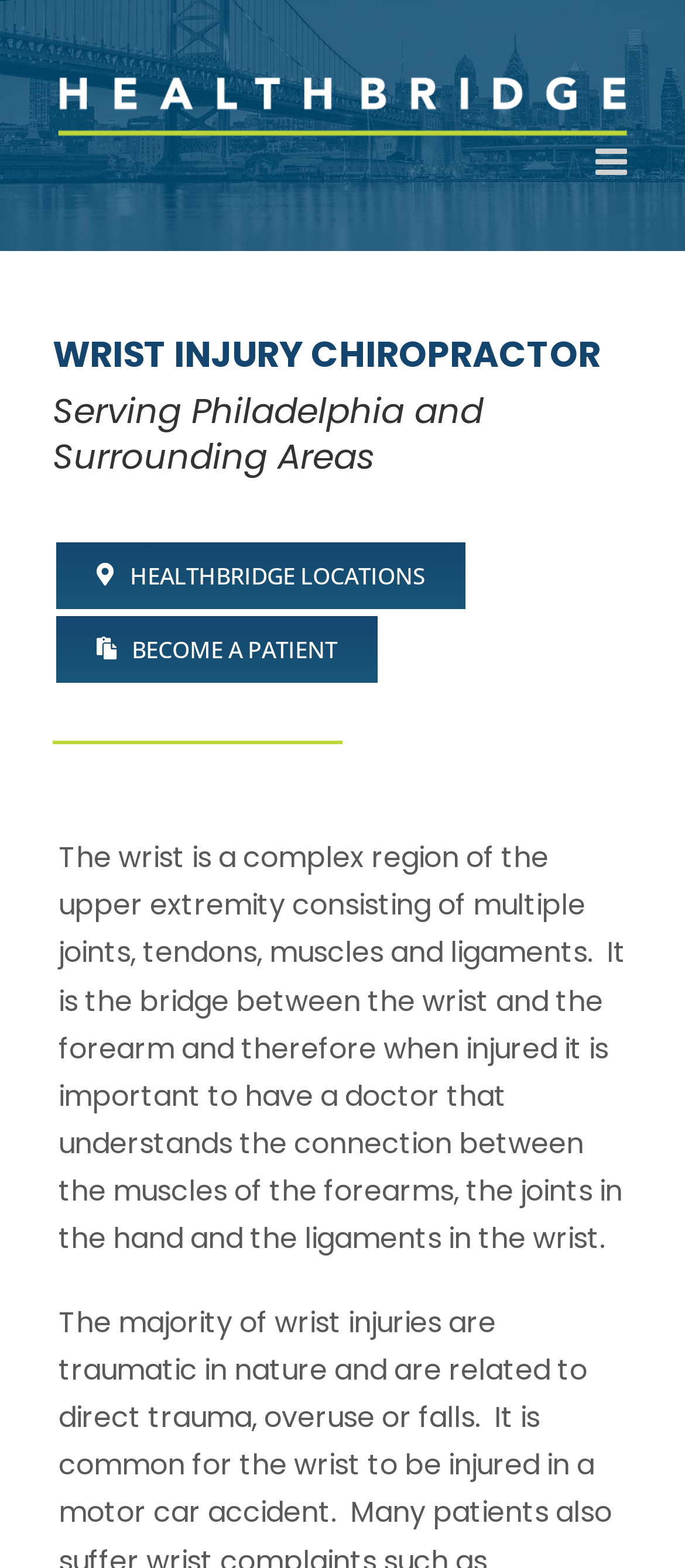Locate the UI element that matches the description HealthBridge Locations in the webpage screenshot. Return the bounding box coordinates in the format (top-left x, top-left y, bottom-right x, bottom-right y), with values ranging from 0 to 1.

[0.077, 0.344, 0.685, 0.391]